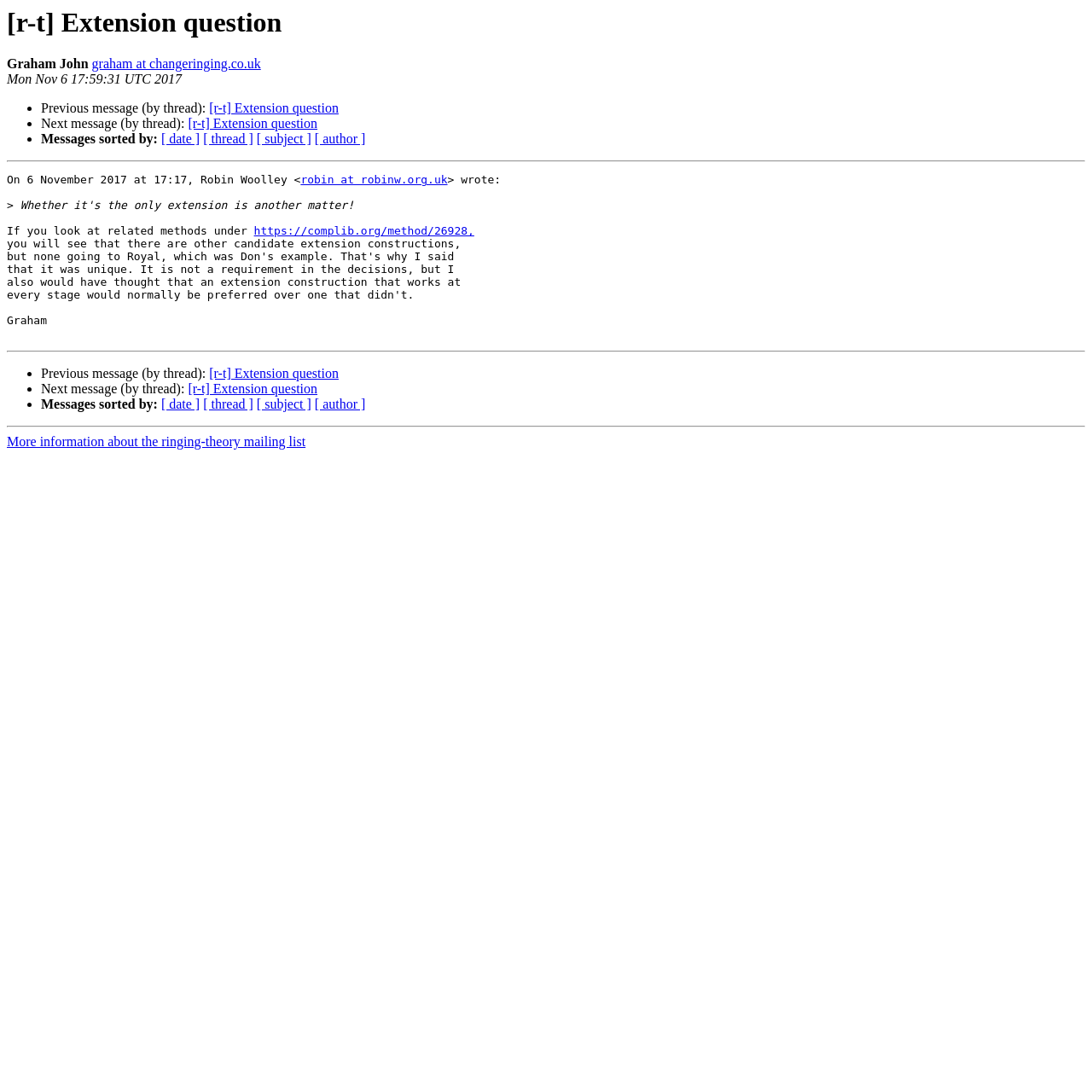Construct a comprehensive caption that outlines the webpage's structure and content.

This webpage appears to be a discussion thread or email conversation related to the topic of "[r-t] Extension question". At the top, there is a heading with the same title, followed by the name "Graham John" and his email address "graham at changeringing.co.uk". Below this, there is a timestamp "Mon Nov 6 17:59:31 UTC 2017".

The main content of the page is divided into sections by horizontal separators. The first section contains a list of links to navigate through the conversation thread, with options to view the previous or next message in the thread, as well as sort messages by date, thread, subject, or author.

Below this, there is a message from Robin Woolley, dated November 6, 2017, at 17:17. The message contains a link to a related method on a website. The text of the message discusses looking at related methods under a specific URL.

The second section, separated by a horizontal separator, contains another set of links to navigate through the conversation thread, similar to the first section.